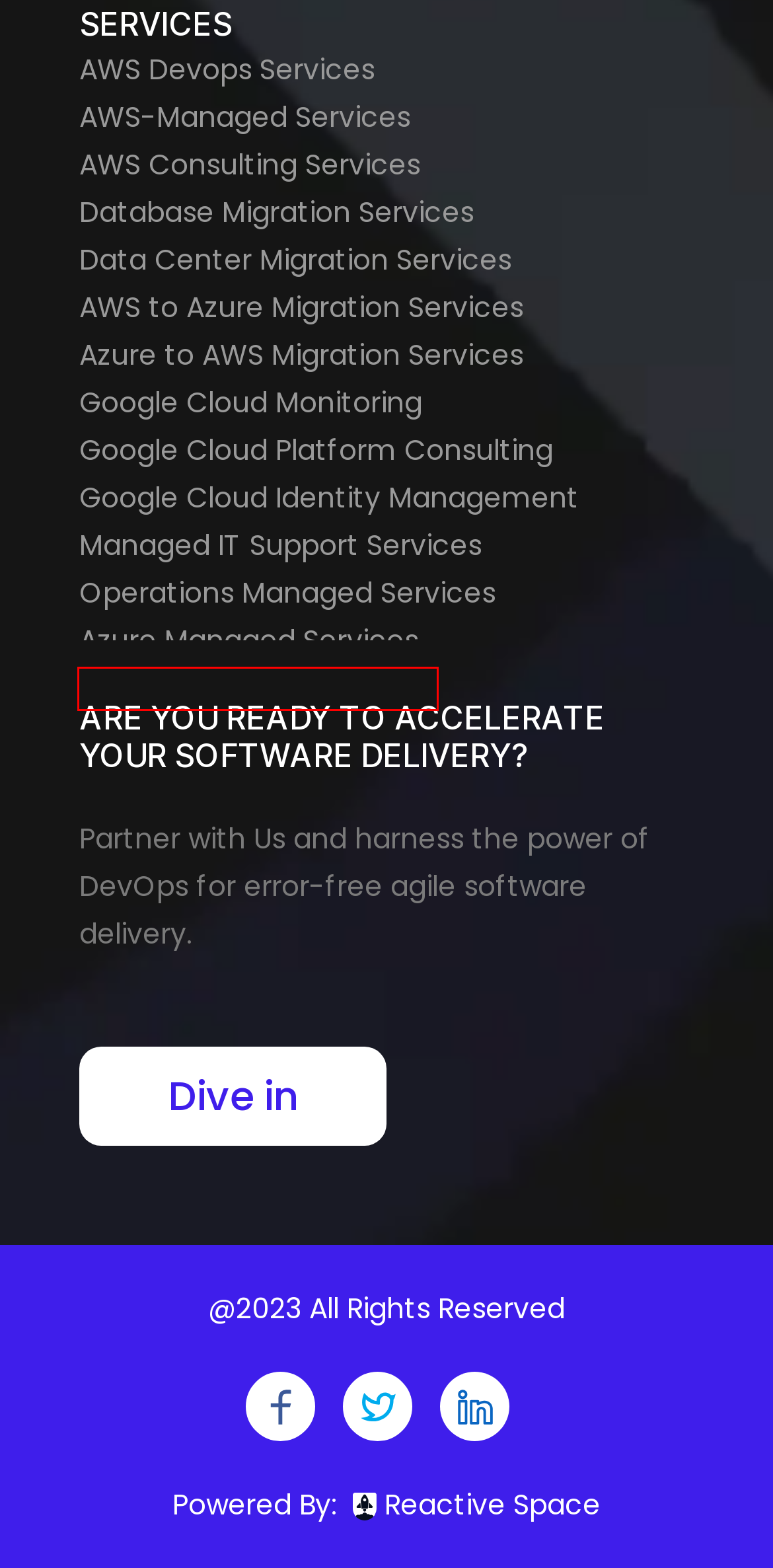You have a screenshot of a webpage with a red bounding box around an element. Identify the webpage description that best fits the new page that appears after clicking the selected element in the red bounding box. Here are the candidates:
A. AWS Consulting Services | Devops Bridge
B. Azure Managed Services | Devops Bridge
C. Azure Consulting Services | Devops Bridge
D. Data Center Migration Services | Devops Bridge
E. Operations Managed Services | Devops Bridge
F. Database Migration Services | Devops Bridge
G. AWS Managed Services | Devops Bridge
H. Managed IT Support Services | Devops Bridge

C